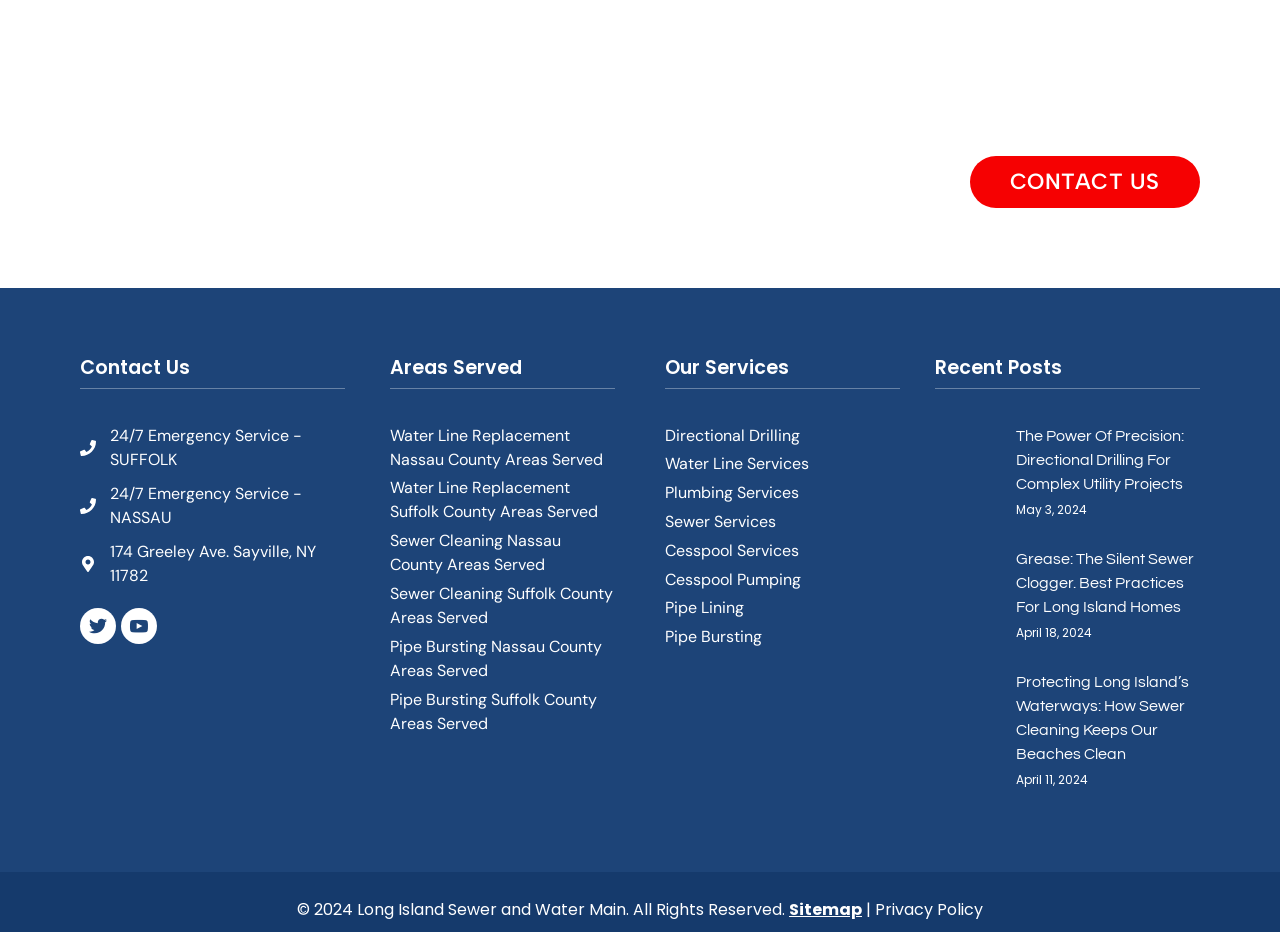Identify the bounding box coordinates for the region to click in order to carry out this instruction: "Contact us". Provide the coordinates using four float numbers between 0 and 1, formatted as [left, top, right, bottom].

[0.757, 0.168, 0.937, 0.224]